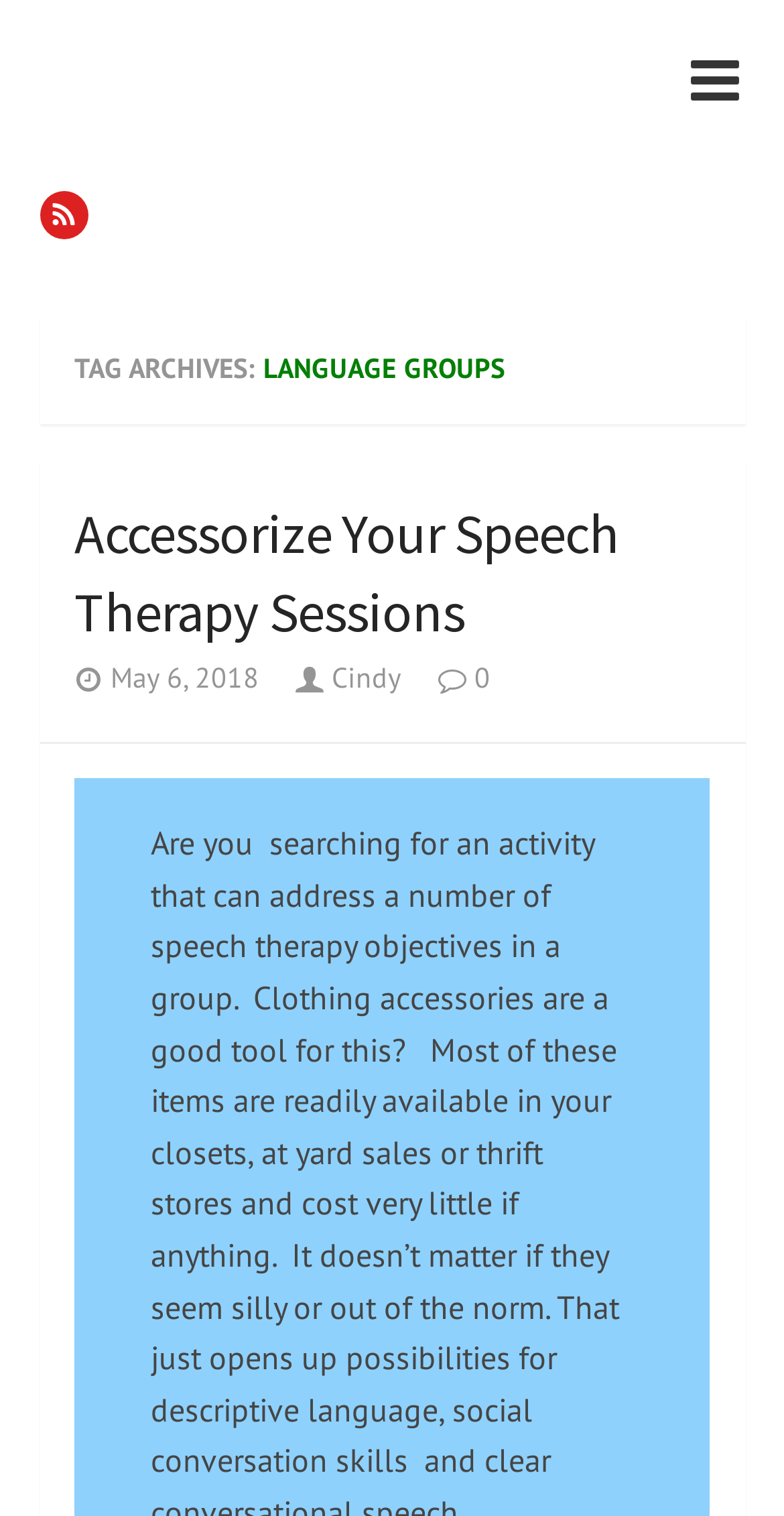From the screenshot, find the bounding box of the UI element matching this description: "0". Supply the bounding box coordinates in the form [left, top, right, bottom], each a float between 0 and 1.

[0.559, 0.436, 0.626, 0.459]